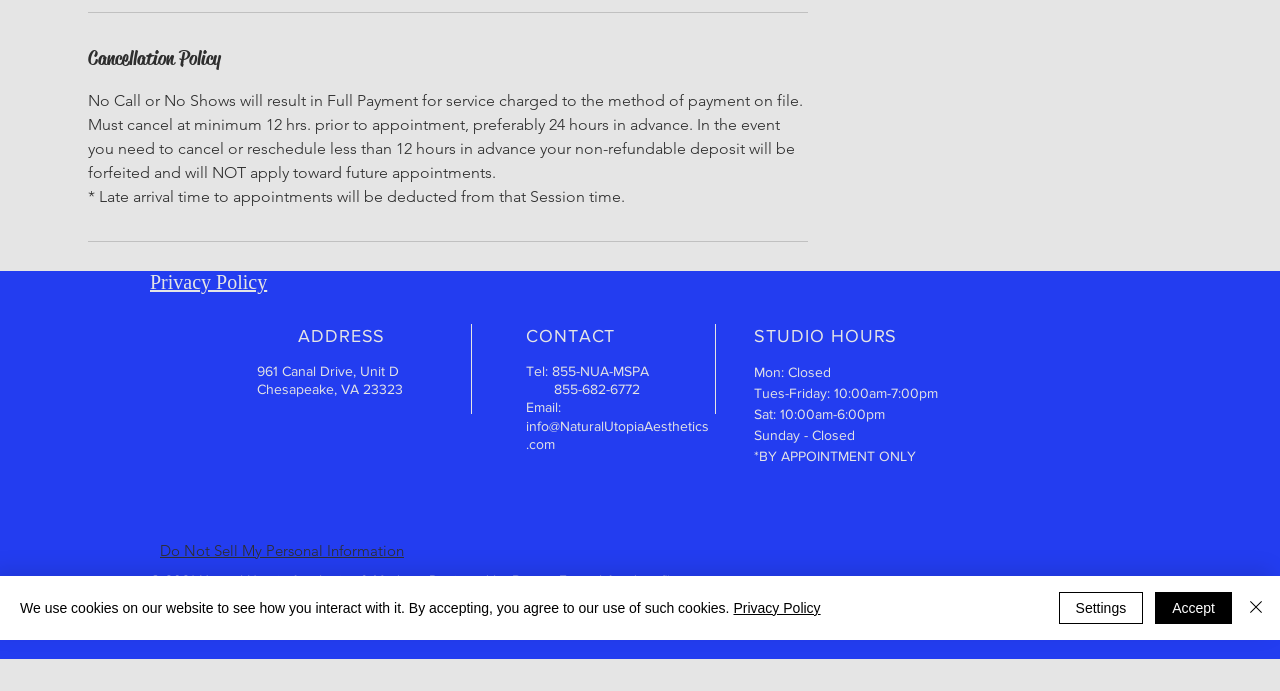Using the format (top-left x, top-left y, bottom-right x, bottom-right y), provide the bounding box coordinates for the described UI element. All values should be floating point numbers between 0 and 1: aria-label="Facebook"

[0.455, 0.465, 0.486, 0.521]